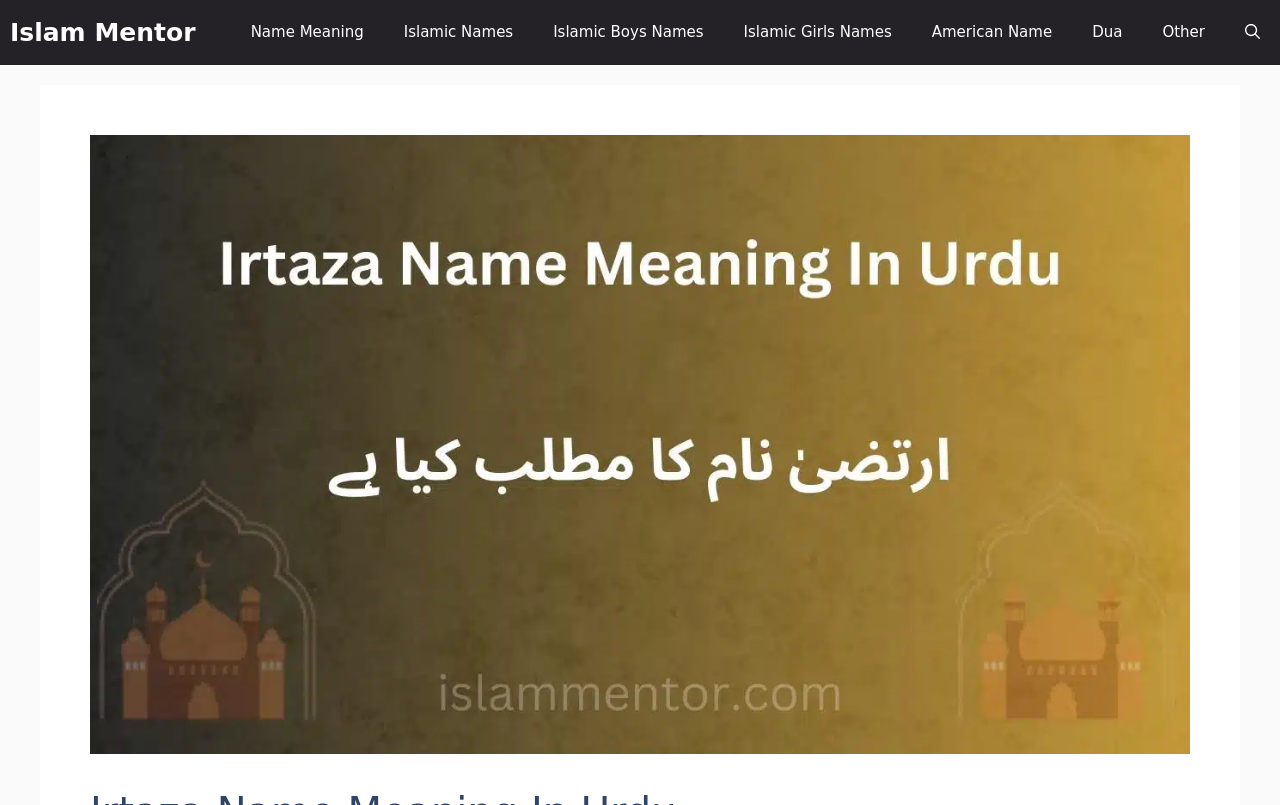Is there an image on the webpage?
Look at the image and respond with a one-word or short-phrase answer.

Yes